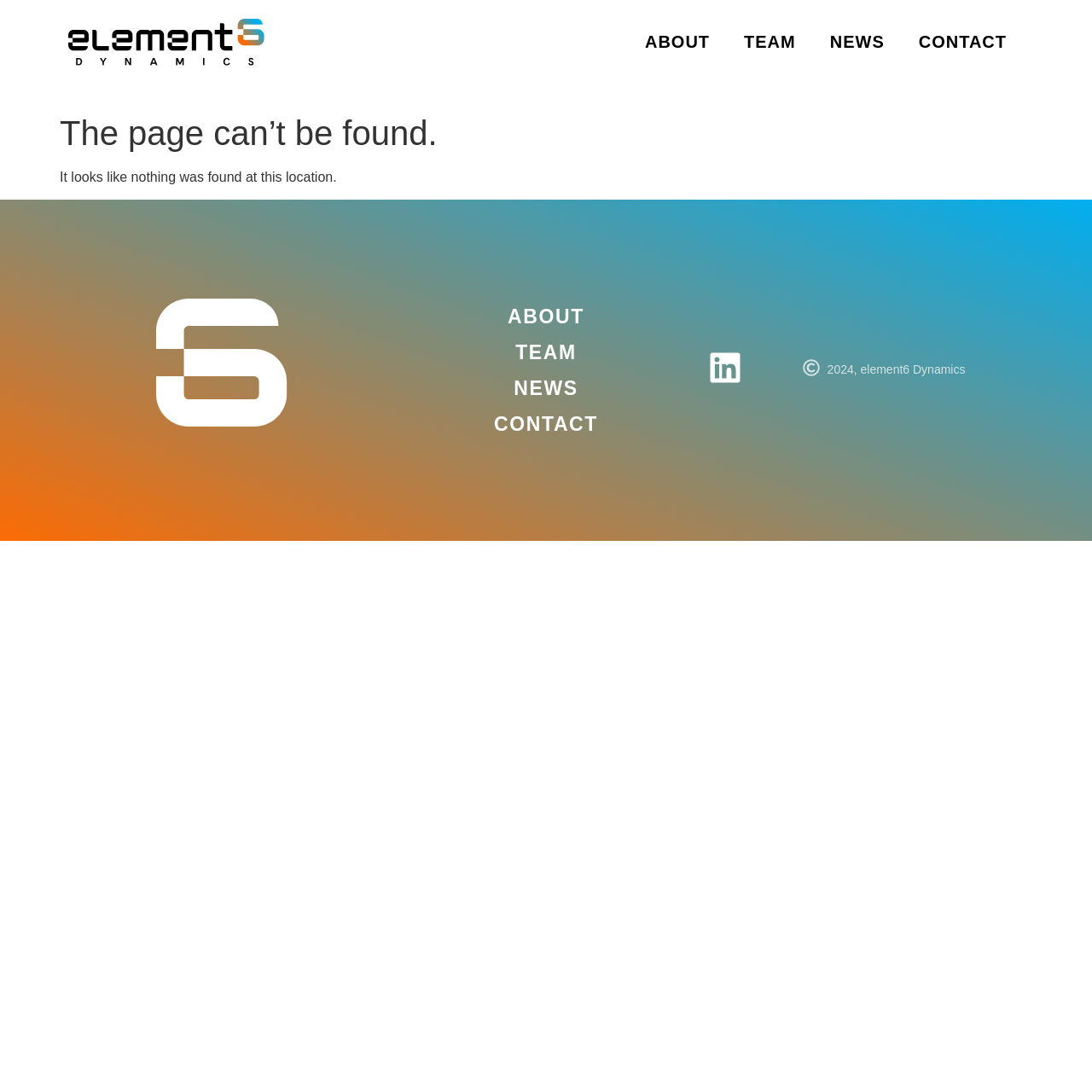How many links are there on the top?
Look at the image and provide a short answer using one word or a phrase.

5